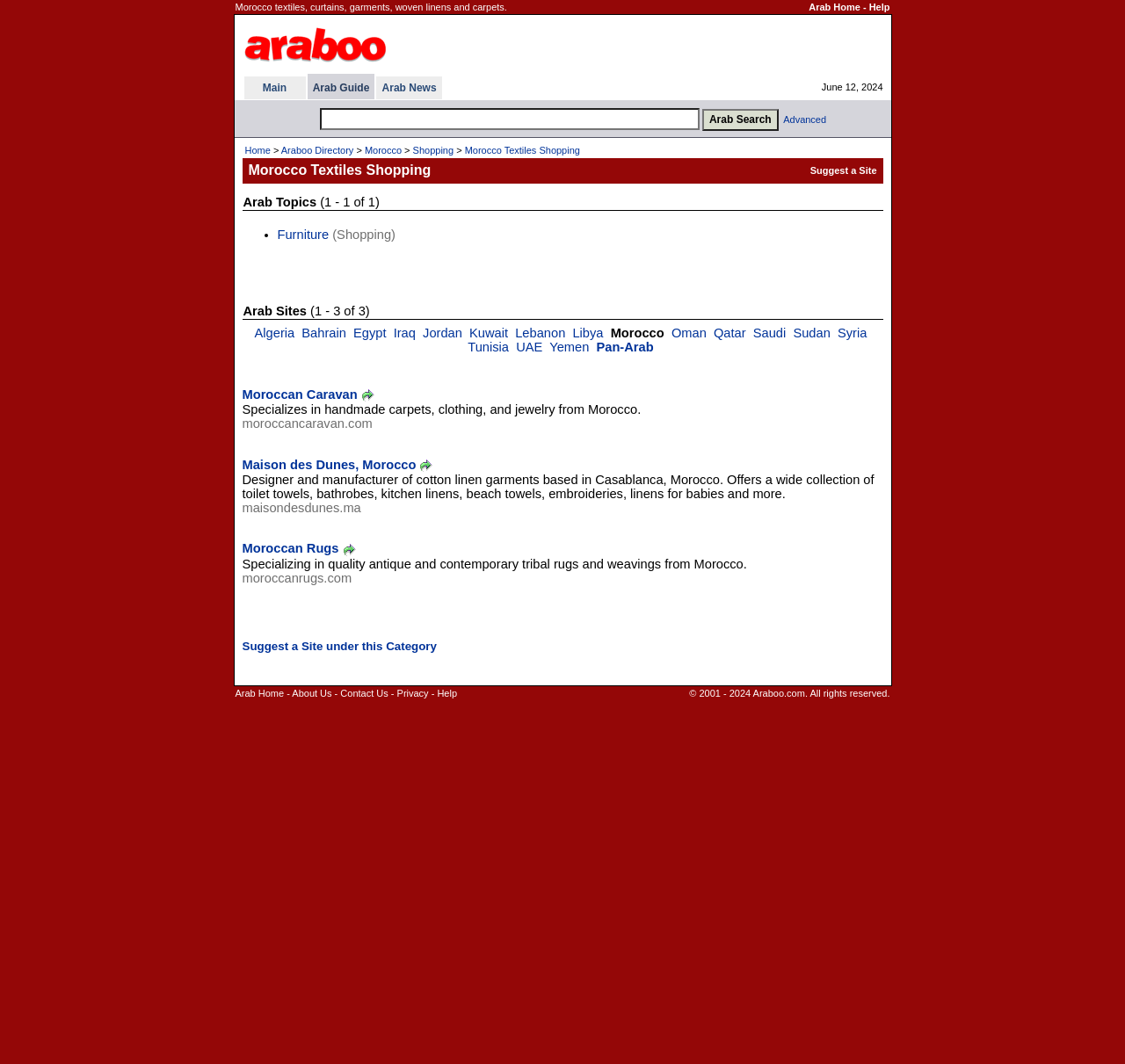Please determine the bounding box coordinates of the element to click in order to execute the following instruction: "go to Main". The coordinates should be four float numbers between 0 and 1, specified as [left, top, right, bottom].

[0.233, 0.077, 0.255, 0.088]